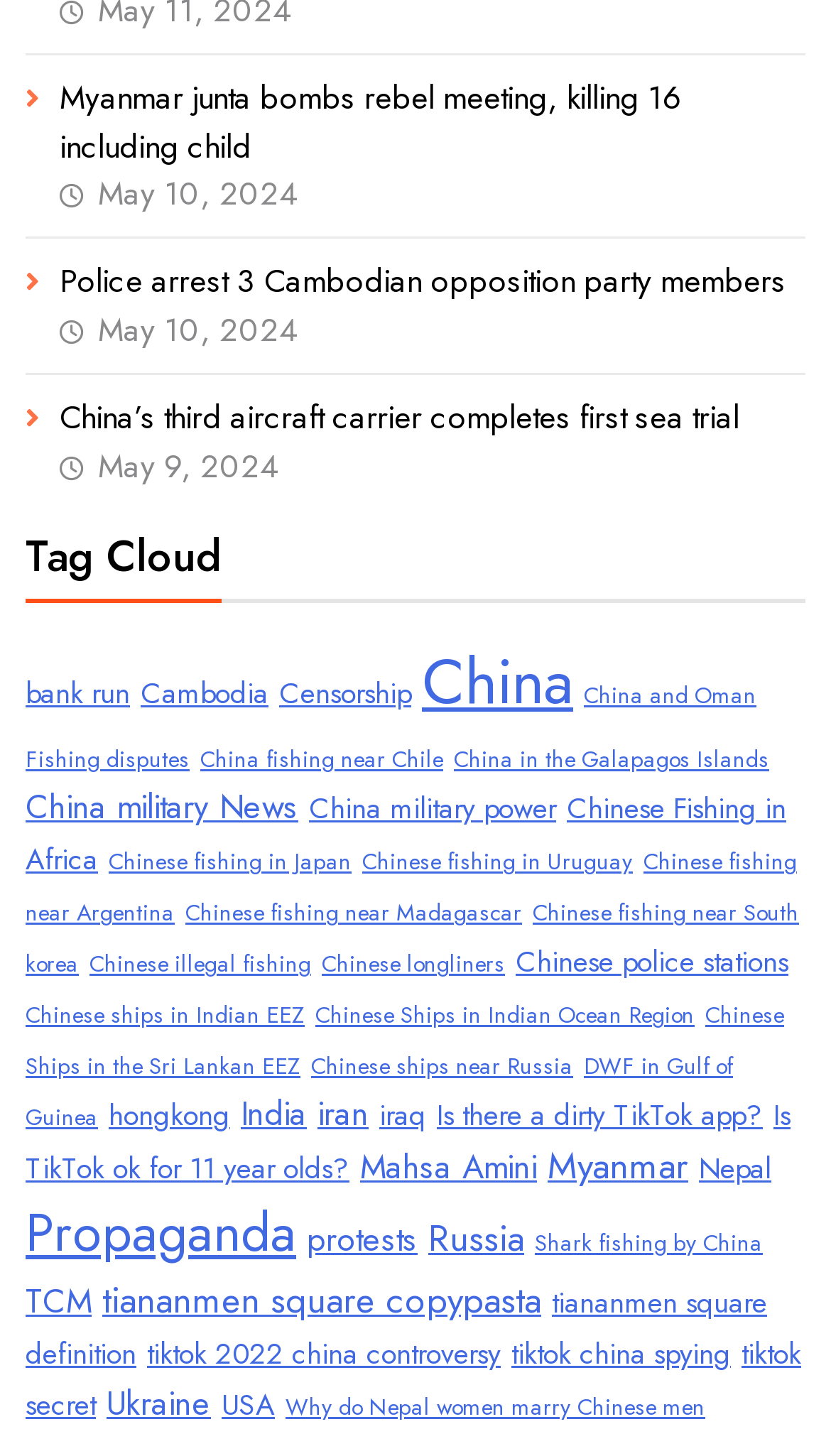What is the category with the most items in the tag cloud?
Look at the image and answer the question with a single word or phrase.

China